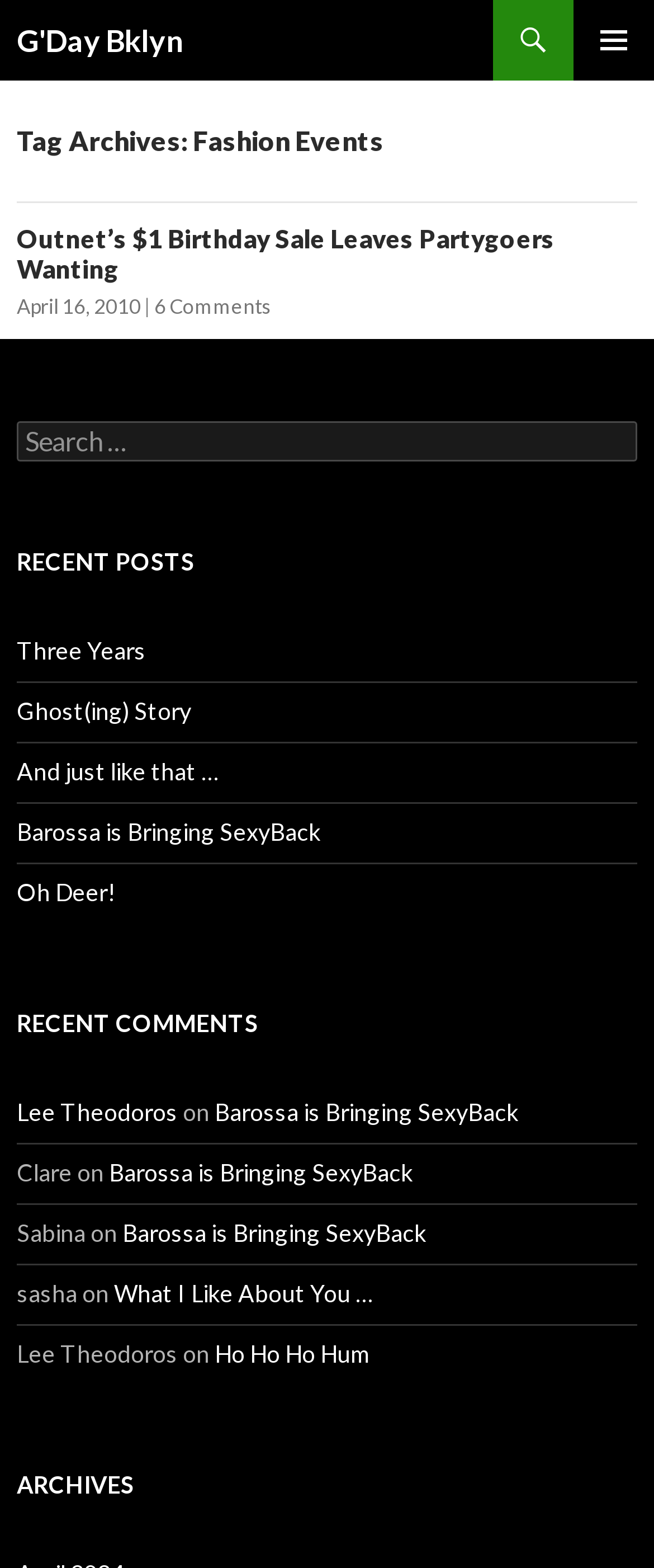Determine the bounding box coordinates for the HTML element described here: "Ho Ho Ho Hum".

[0.328, 0.854, 0.564, 0.872]